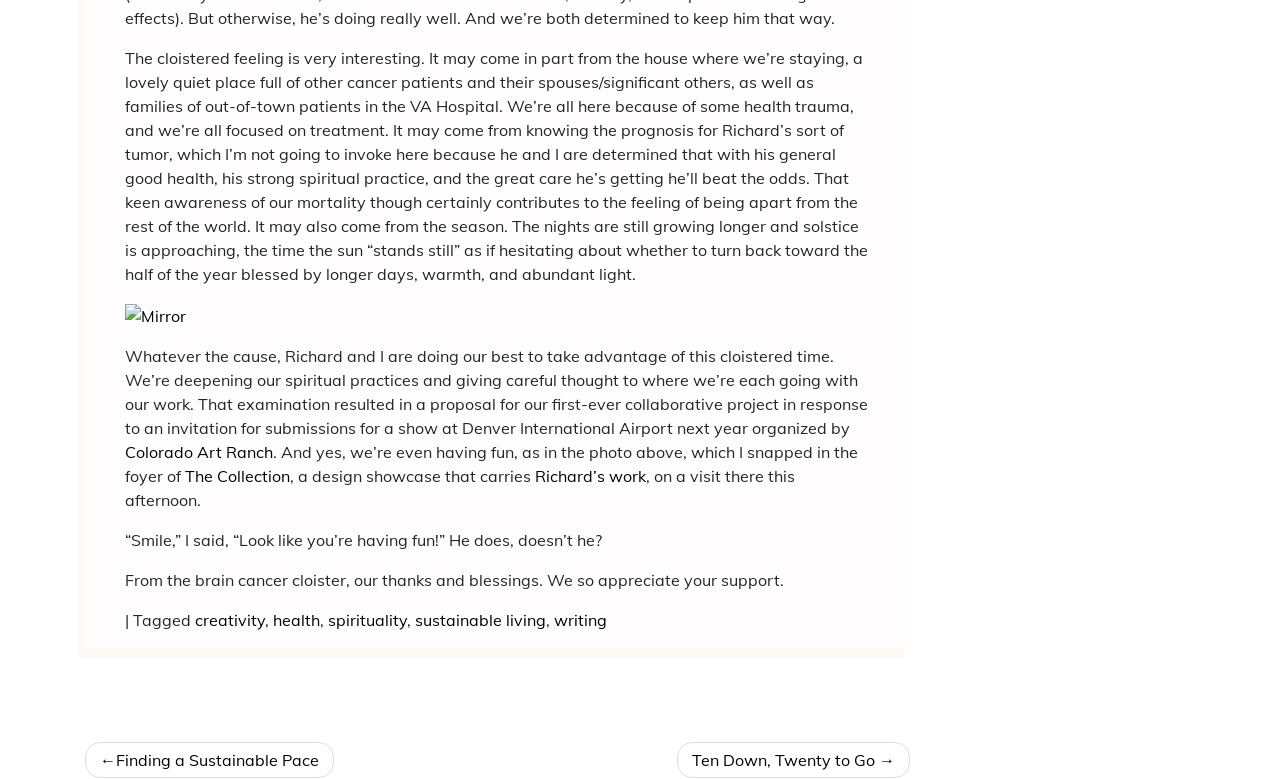Determine the bounding box coordinates of the clickable element to complete this instruction: "Visit the Colorado Art Ranch website". Provide the coordinates in the format of four float numbers between 0 and 1, [left, top, right, bottom].

[0.098, 0.568, 0.213, 0.594]